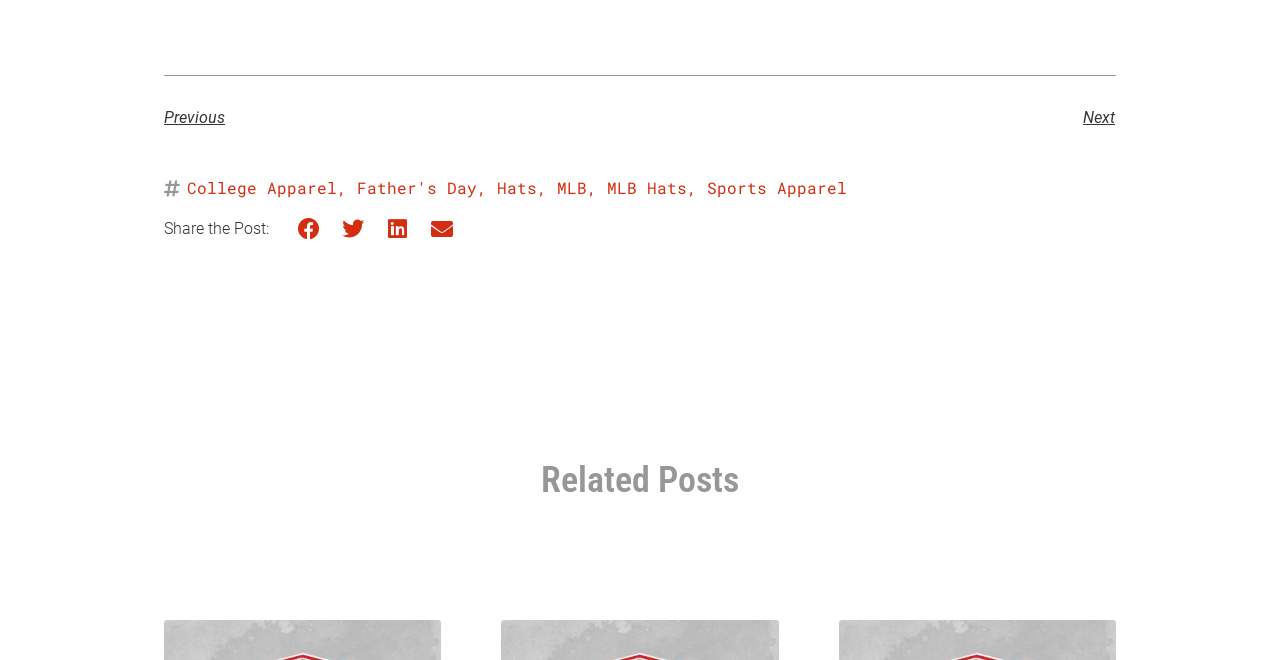What is the category of the 'MLB Hats' link?
Use the information from the screenshot to give a comprehensive response to the question.

The 'MLB Hats' link is categorized under 'Sports Apparel' as it is located next to the 'Sports Apparel' link with a bounding box of [0.552, 0.268, 0.662, 0.299].